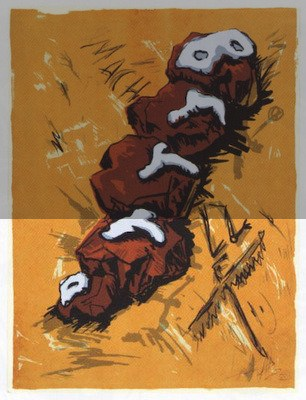Explain the image in a detailed and thorough manner.

This artwork features a striking and colorful print titled "Jörg Immendorff BrrrD Print Serigraph," showcasing a series of abstract shapes resembling brown rocks or figures with white accents, set against a warm, golden background. The texture and bold colors create a dynamic visual appeal, typical of Immendorff's unique style, which often merges expressive aesthetics with deeper meanings. This piece is available for purchase at a price of $2,498, and potential buyers are invited to click on the "Buy now" option for further details. The image is part of a collection that highlights the artist's distinct work in the realm of printmaking and serigraphy.